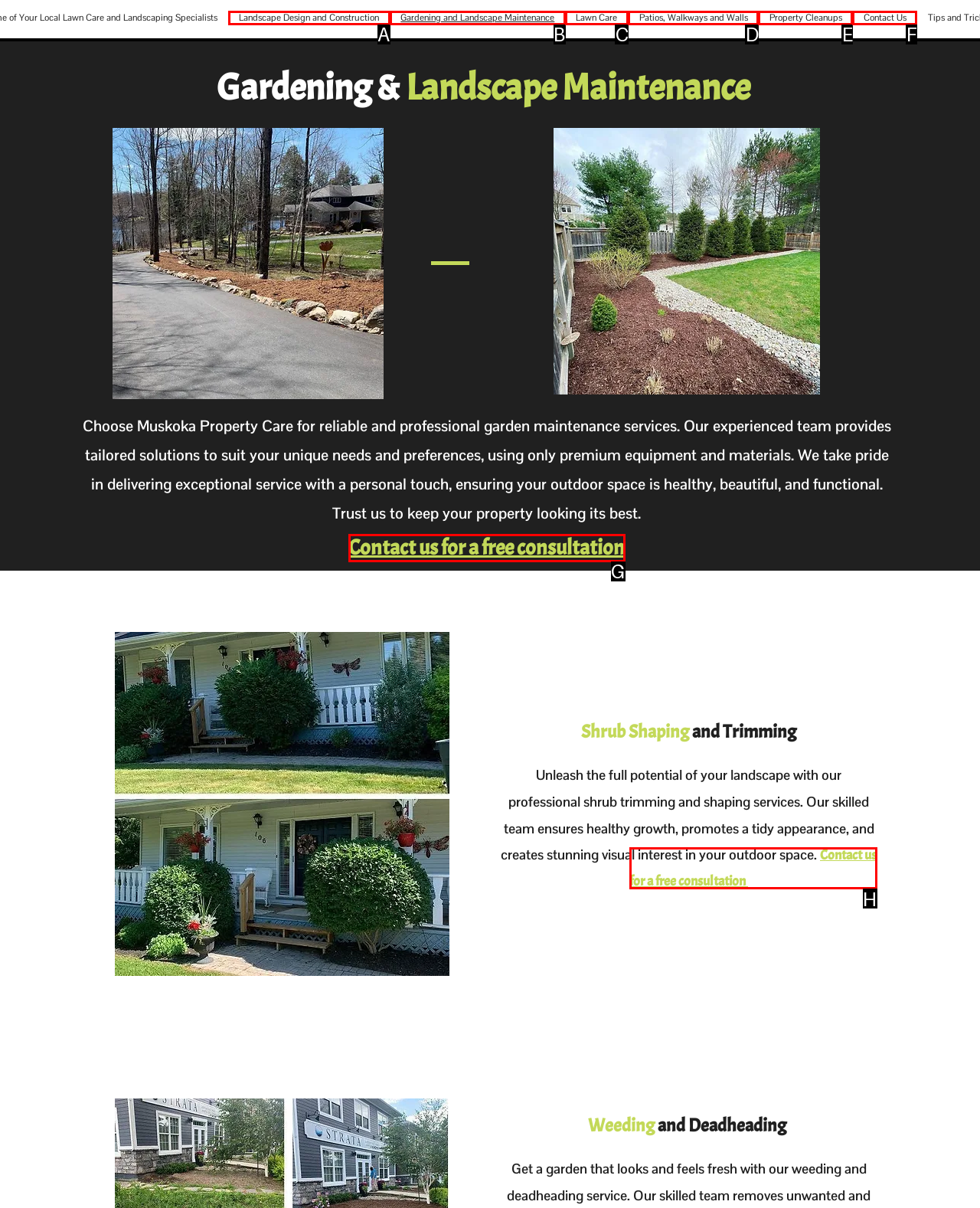Identify the matching UI element based on the description: Property Cleanups
Reply with the letter from the available choices.

E